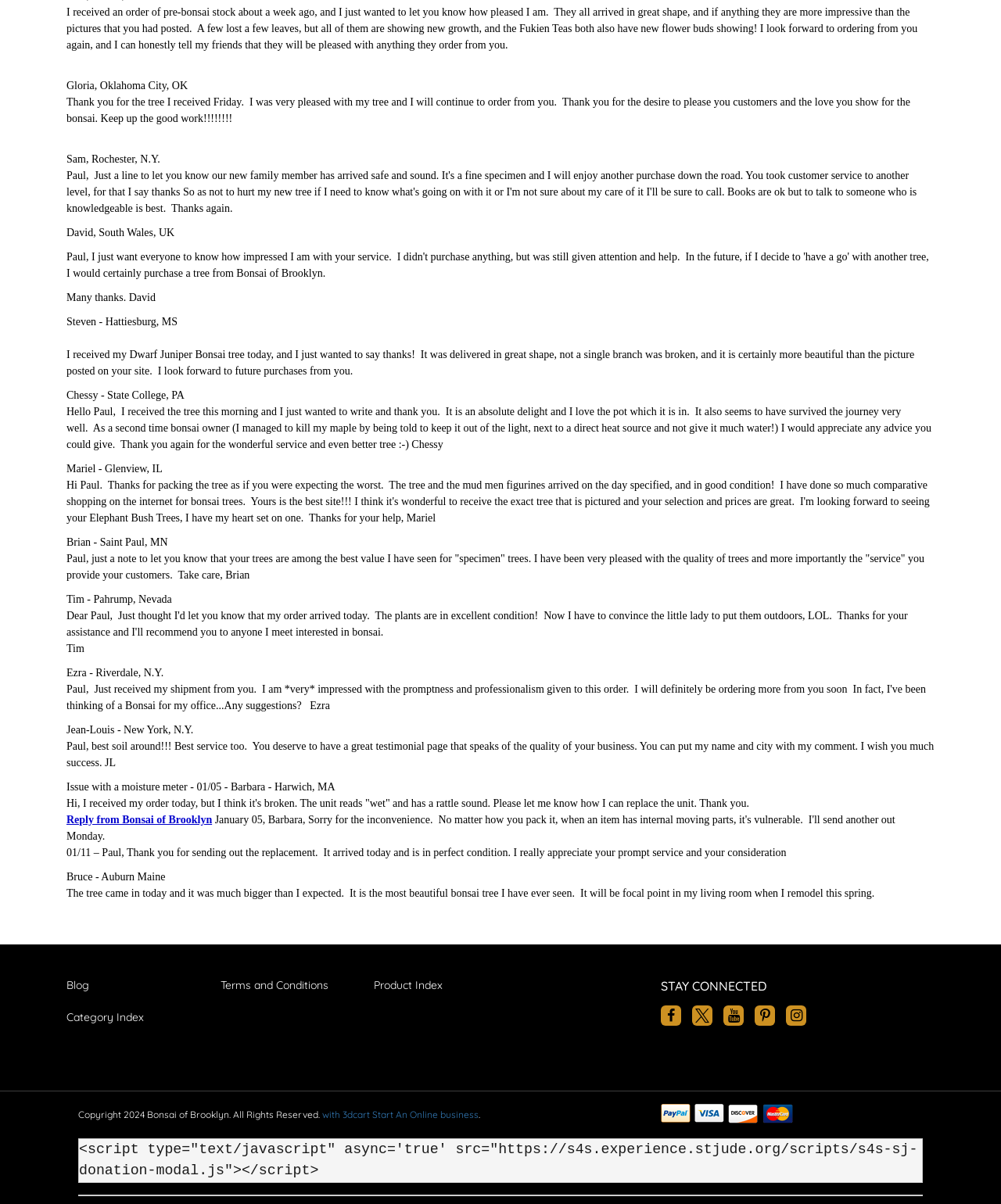From the element description Blog, predict the bounding box coordinates of the UI element. The coordinates must be specified in the format (top-left x, top-left y, bottom-right x, bottom-right y) and should be within the 0 to 1 range.

[0.066, 0.812, 0.089, 0.824]